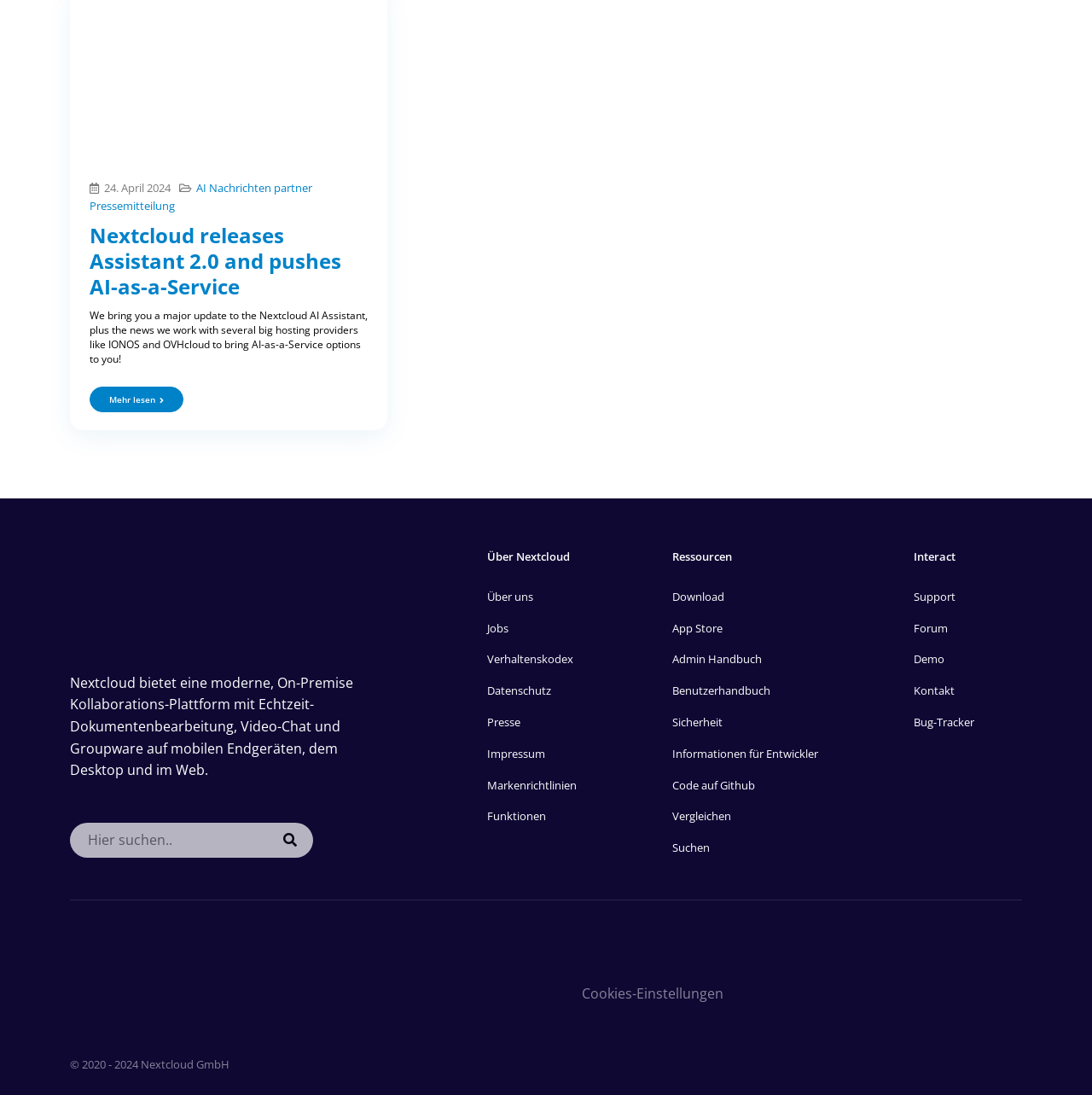Provide the bounding box coordinates of the HTML element this sentence describes: "Markenrichtlinien".

[0.44, 0.703, 0.534, 0.731]